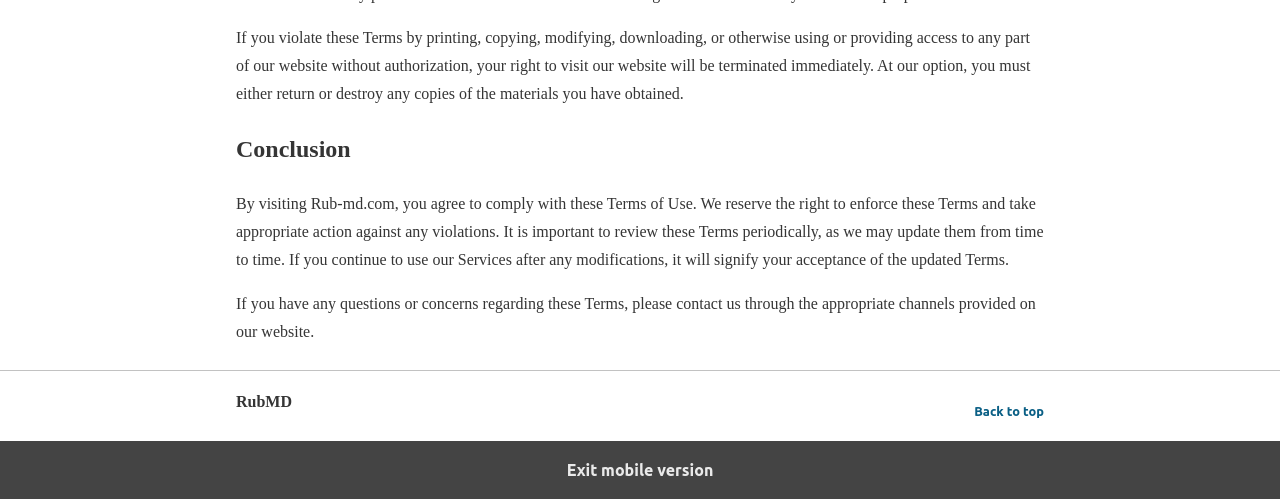Using the image as a reference, answer the following question in as much detail as possible:
What is the consequence of violating the Terms of Use?

According to the StaticText element with the text 'If you violate these Terms by printing, copying, modifying, downloading, or otherwise using or providing access to any part of our website without authorization, your right to visit our website will be terminated immediately.', if a user violates the Terms of Use, their right to visit the website will be terminated immediately.